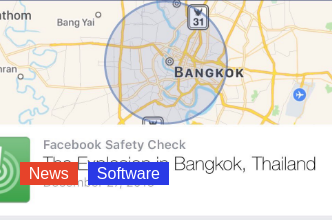Refer to the image and provide an in-depth answer to the question:
What is the title of the Facebook Safety Check notification?

The Facebook Safety Check notification overlaying the map prominently displays the title 'The Explosion in Bangkok, Thailand', which indicates a recent incident that has garnered attention in local and global news.